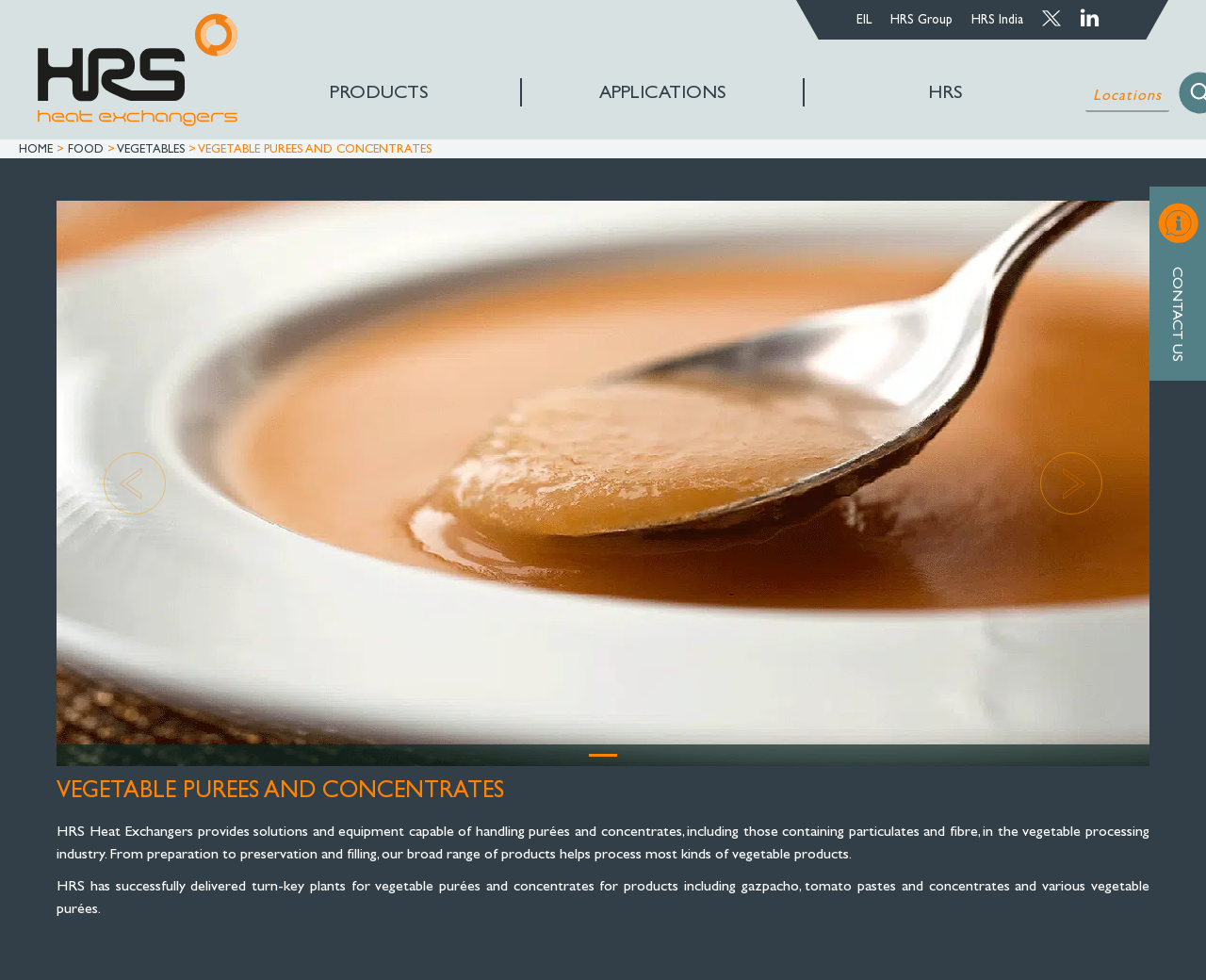Specify the bounding box coordinates of the element's region that should be clicked to achieve the following instruction: "Explore the FOOD section". The bounding box coordinates consist of four float numbers between 0 and 1, in the format [left, top, right, bottom].

[0.056, 0.144, 0.086, 0.159]